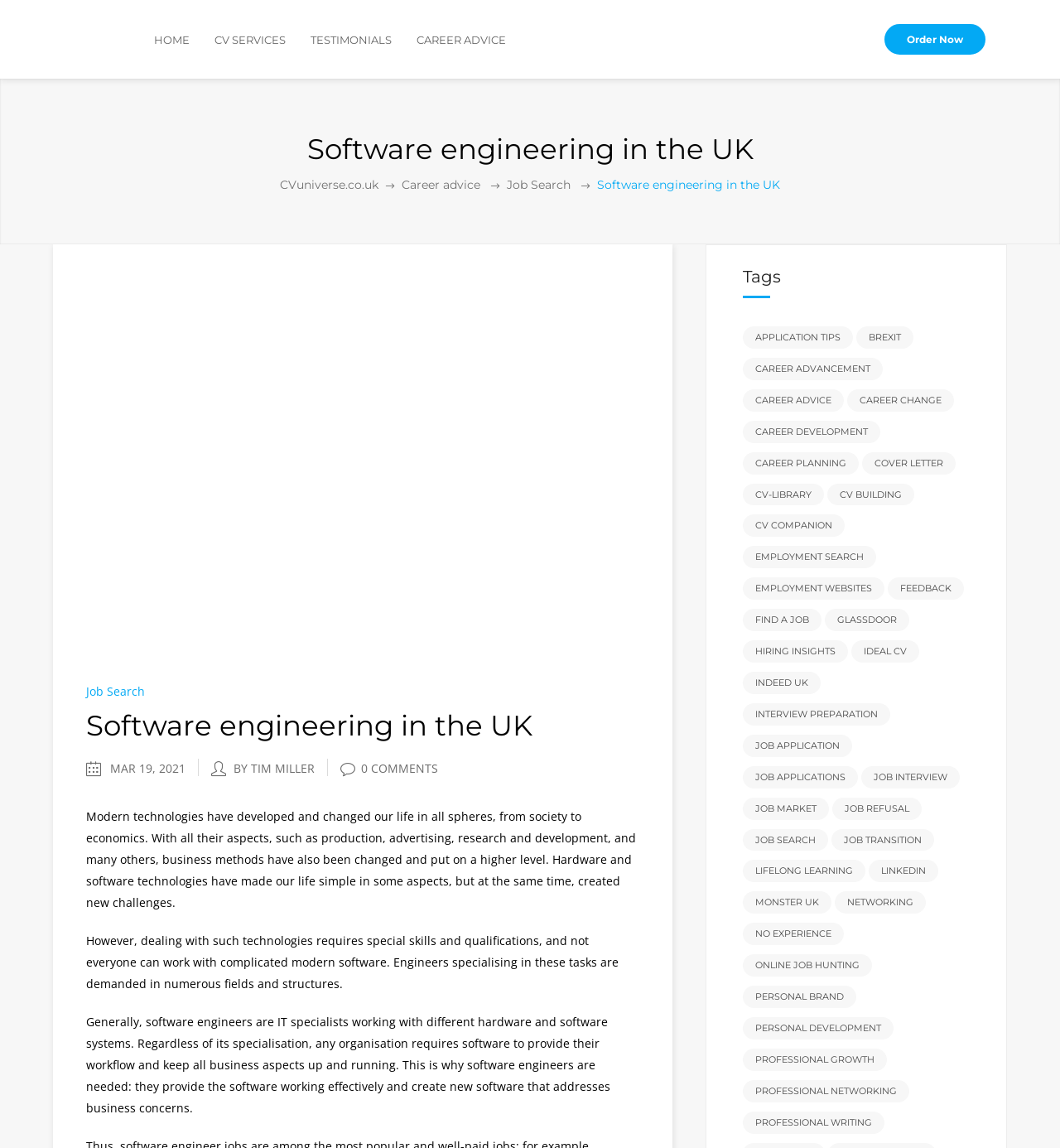Please indicate the bounding box coordinates of the element's region to be clicked to achieve the instruction: "Click the 'CAREER ADVICE' link". Provide the coordinates as four float numbers between 0 and 1, i.e., [left, top, right, bottom].

[0.393, 0.0, 0.477, 0.069]